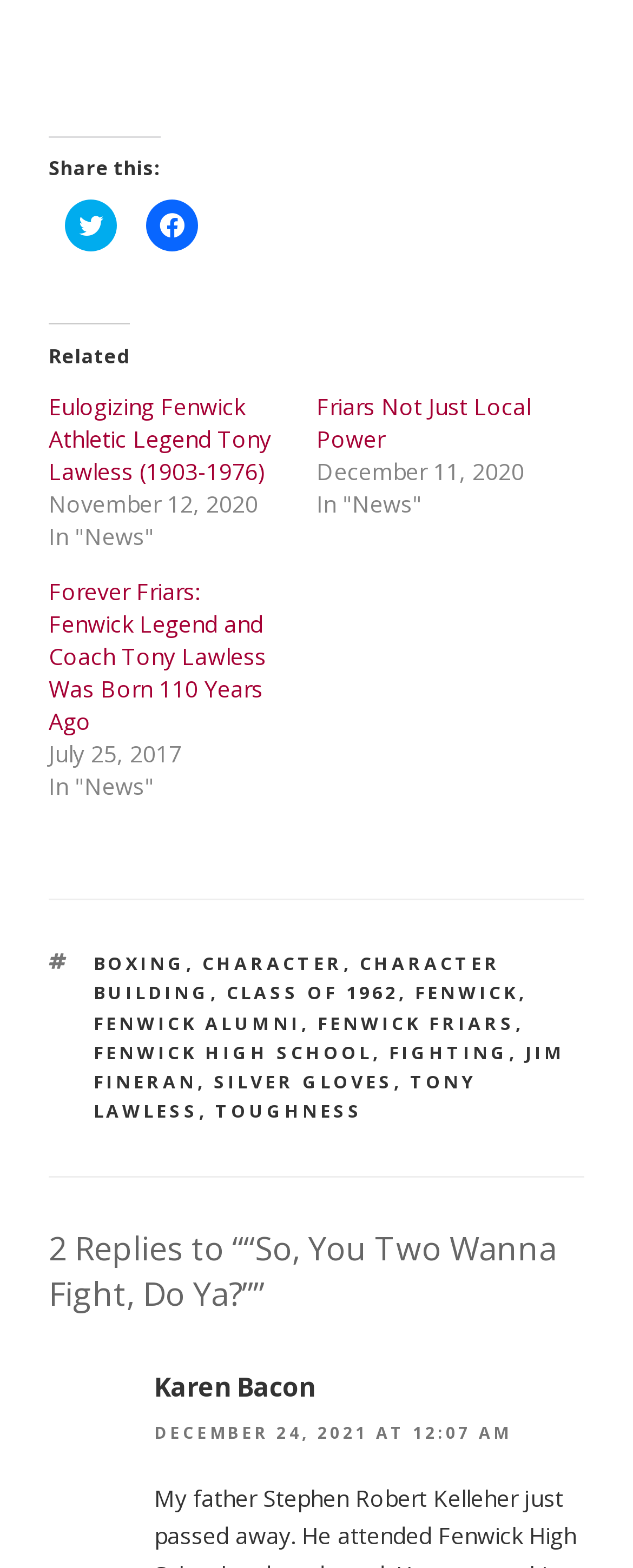Find the bounding box coordinates for the area that should be clicked to accomplish the instruction: "Read 'Eulogizing Fenwick Athletic Legend Tony Lawless (1903-1976)'".

[0.077, 0.25, 0.428, 0.311]